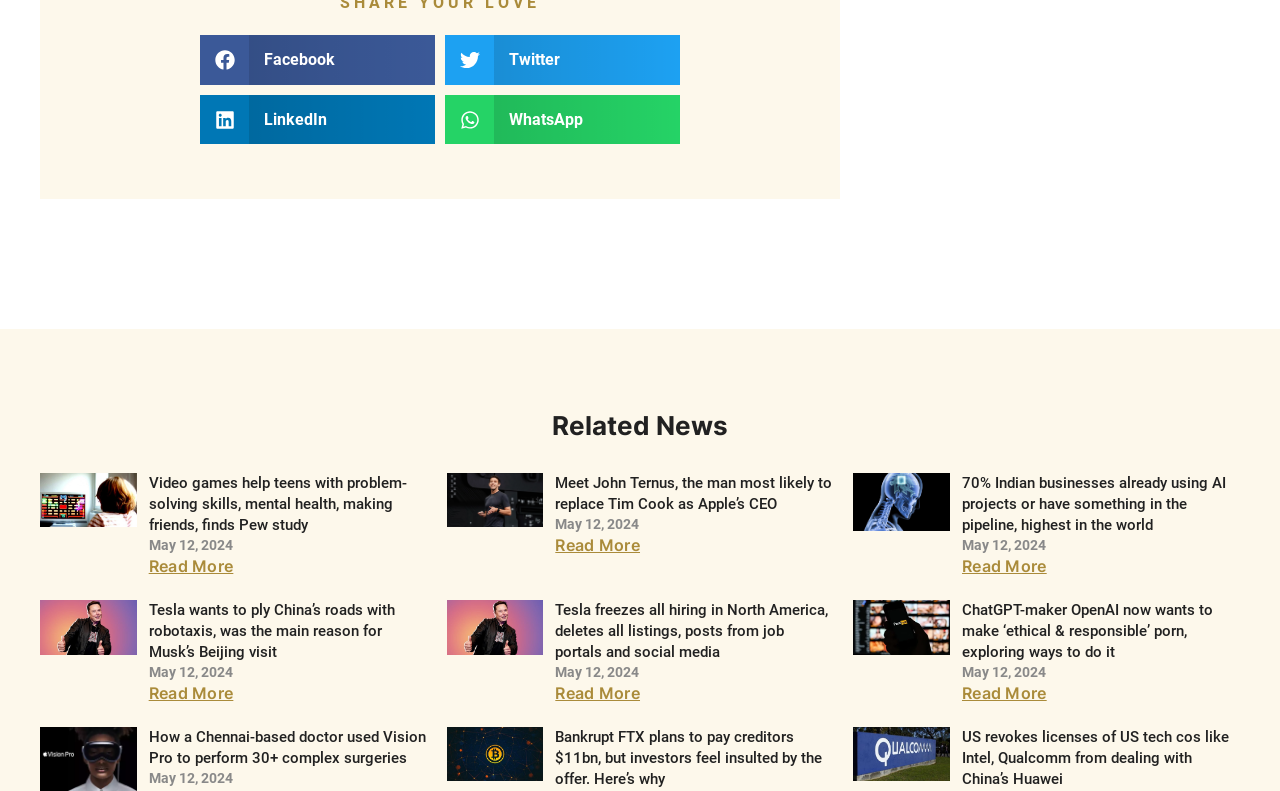What is the date of the latest news article?
Answer the question based on the image using a single word or a brief phrase.

May 12, 2024